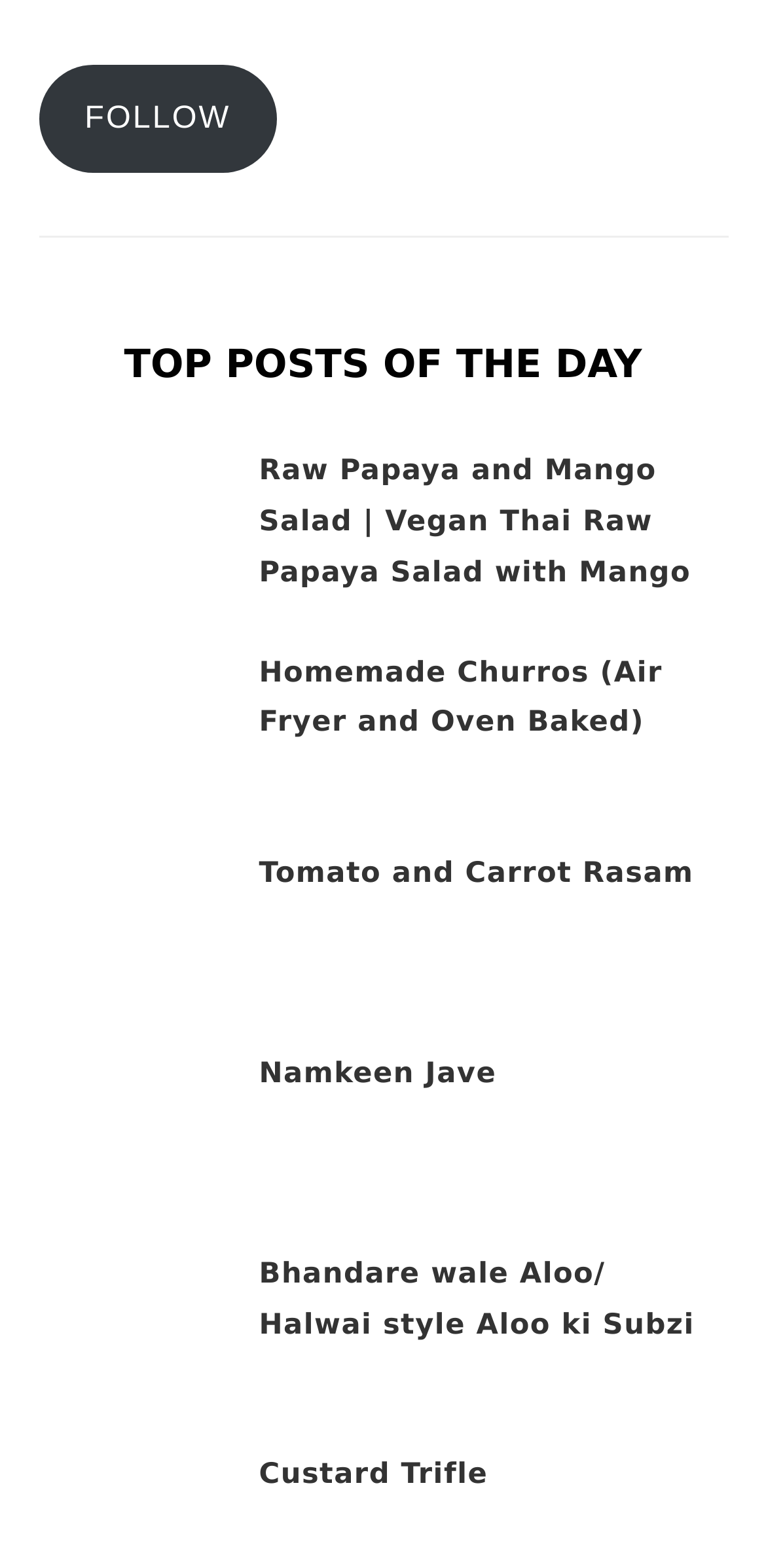Please indicate the bounding box coordinates of the element's region to be clicked to achieve the instruction: "Open Footer Menu". Provide the coordinates as four float numbers between 0 and 1, i.e., [left, top, right, bottom].

None